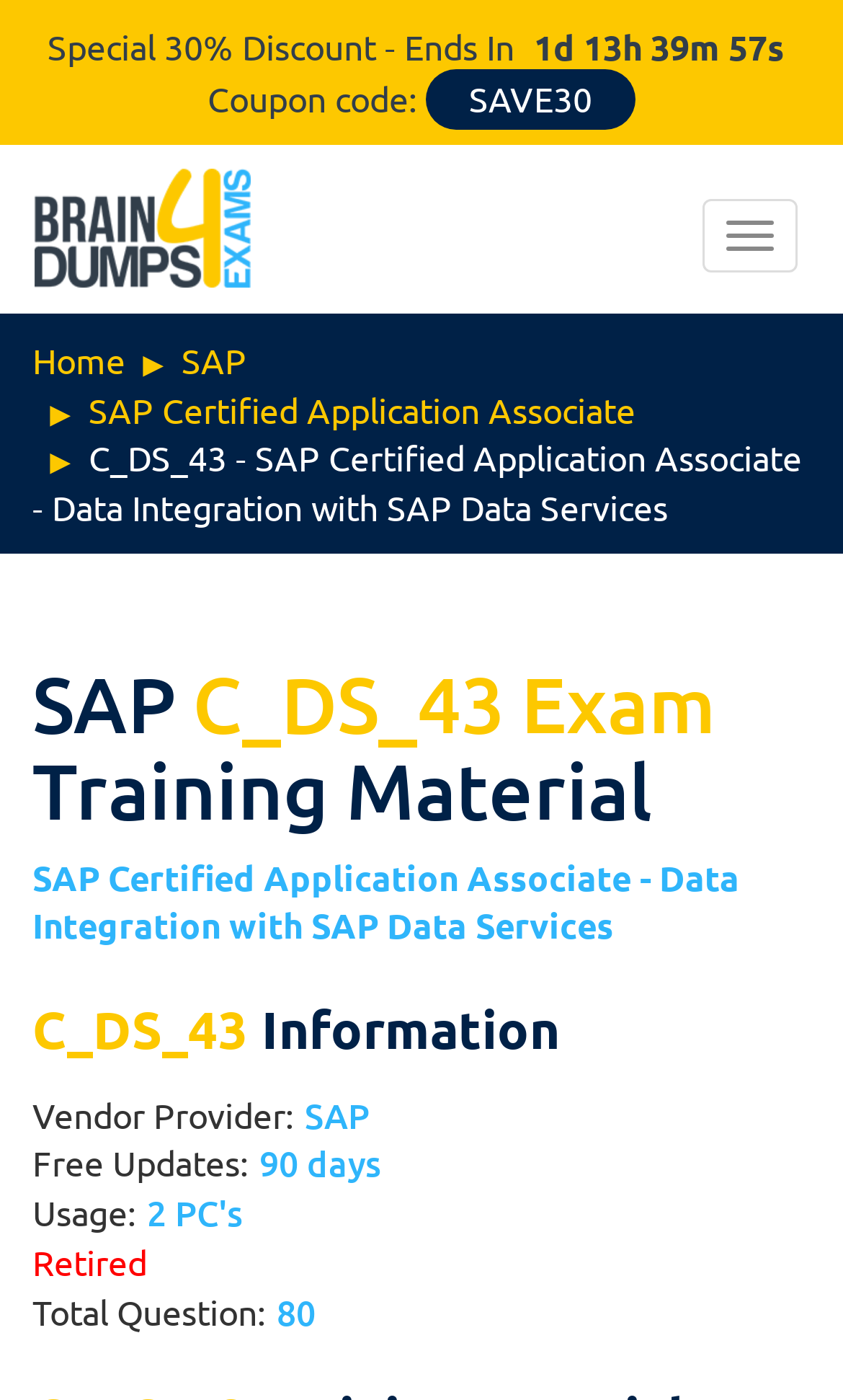Explain the webpage's layout and main content in detail.

The webpage is about a SAP C_DS_43 exam simulator and pdf questions dumps with a 100% passing guarantee. At the top, there is a promotional message indicating a 30% discount that will end in 1 day, 13 hours, 39 minutes, and 55 seconds. Below this, there is a coupon code "SAVE30" that can be used to avail the discount.

On the top right, there is a navigation button to toggle navigation. Next to it, there is a link to the website "Braindumps4Exams" accompanied by an image of the website's logo. Below this, there are links to the "Home" page, "SAP" page, and "SAP Certified Application Associate" page.

The main content of the webpage starts with a heading "SAP C_DS_43 Exam Training Material". Below this, there is a description of the exam "C_DS_43 - SAP Certified Application Associate - Data Integration with SAP Data Services". 

Further down, there are several sections of information, including "Information", "Vendor Provider", "Free Updates", "Usage", and "Total Question". The "Free Updates" section indicates that updates are available for 90 days. The "Total Question" section shows that there are 80 questions in total.